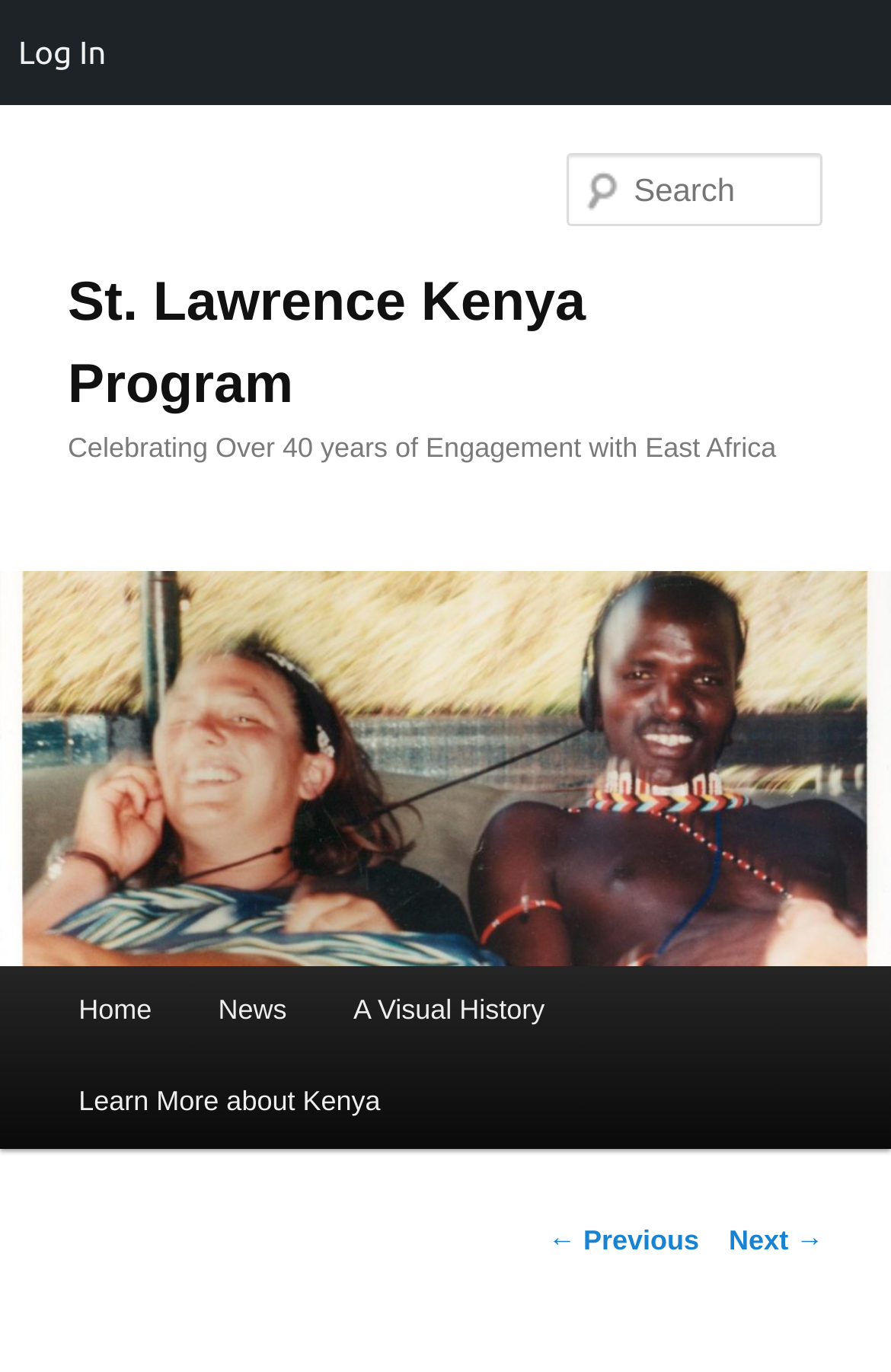Pinpoint the bounding box coordinates of the element to be clicked to execute the instruction: "view previous post".

[0.615, 0.893, 0.785, 0.916]